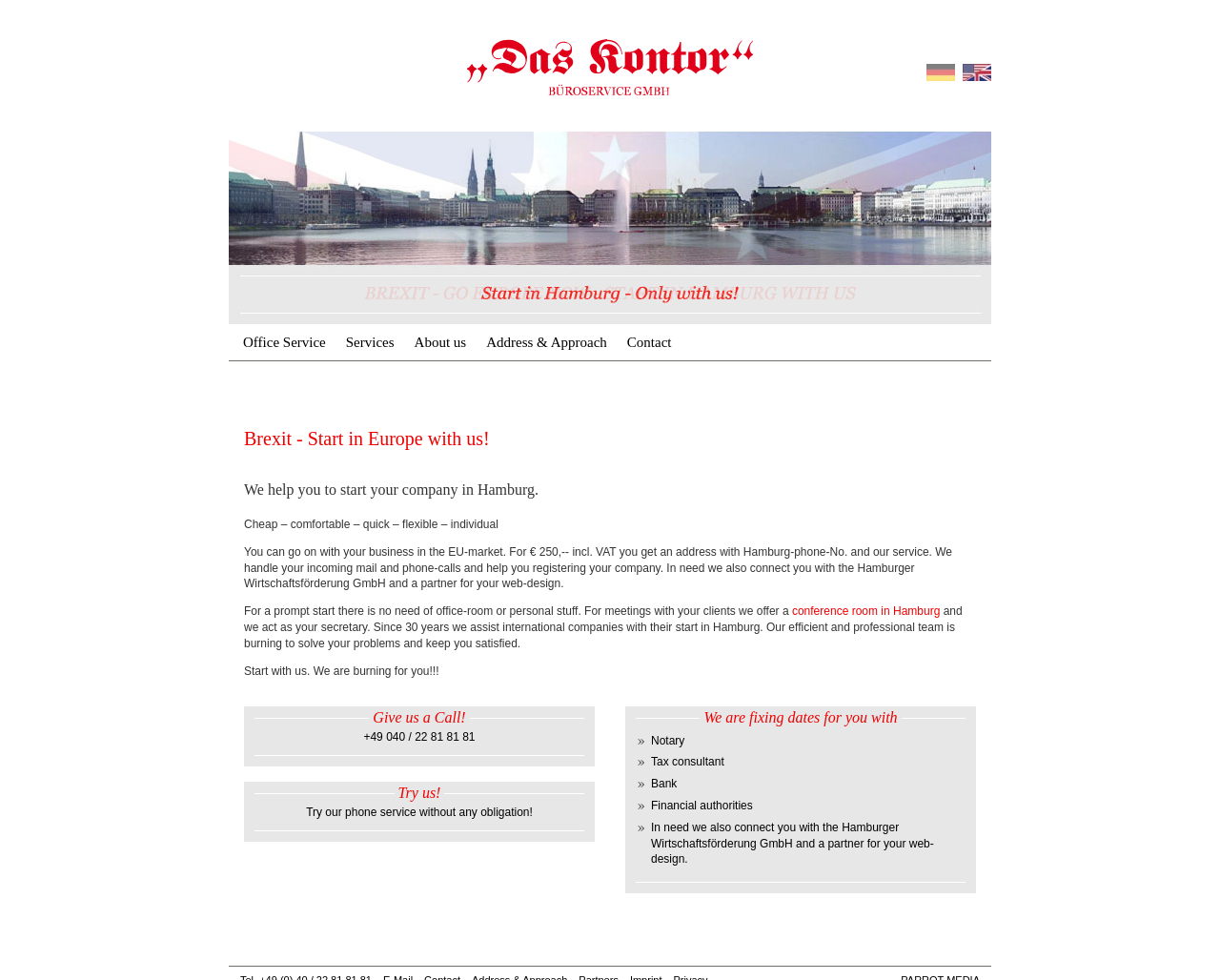Indicate the bounding box coordinates of the element that must be clicked to execute the instruction: "Click on Office Service". The coordinates should be given as four float numbers between 0 and 1, i.e., [left, top, right, bottom].

[0.193, 0.338, 0.273, 0.361]